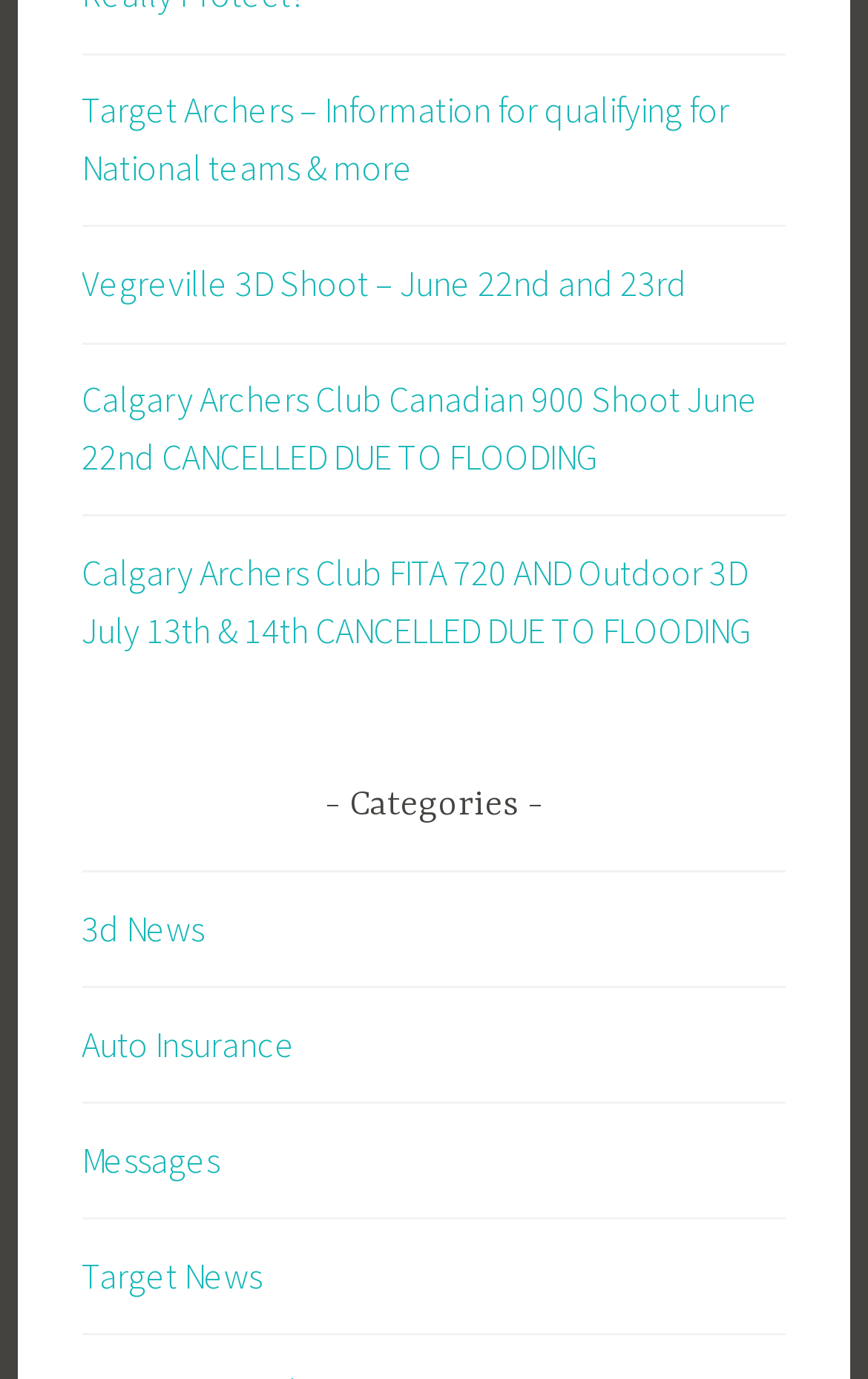What is the status of the 'Calgary Archers Club Canadian 900 Shoot' event?
Use the image to give a comprehensive and detailed response to the question.

According to the link 'Calgary Archers Club Canadian 900 Shoot June 22nd CANCELLED DUE TO FLOODING', the event has been cancelled due to flooding.